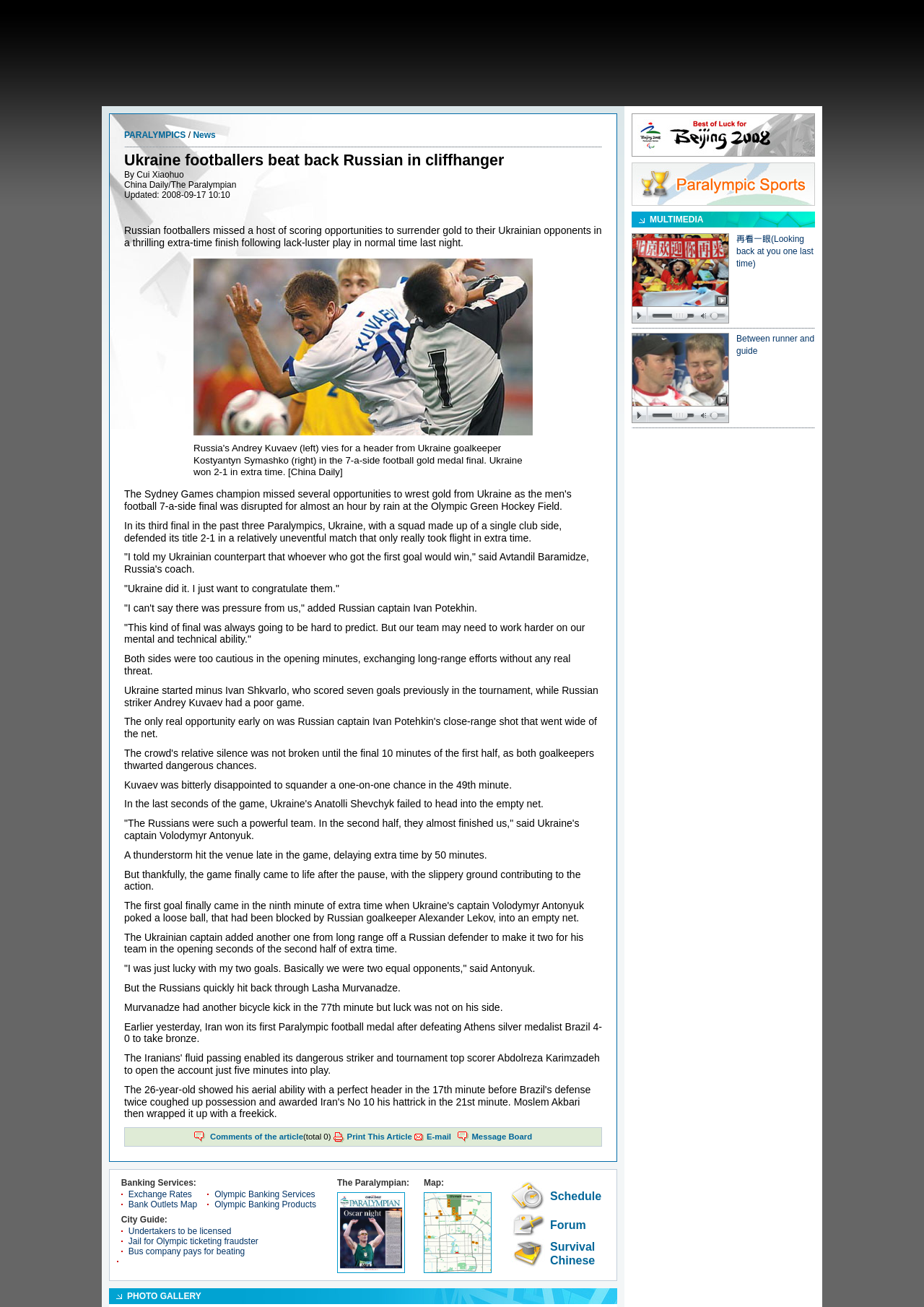Explain the webpage in detail.

This webpage is about a news article discussing Ukraine's victory over Russia in a Paralympic football match. At the top, there is a title "Ukraine footballers beat back Russian in cliffhanger" and a table with two rows, each containing a cell with an iframe. The first iframe takes up most of the page's width and contains the main article content.

The article is divided into several sections, with a heading "PARALYMPICS / News" at the top. Below the heading, there is a brief summary of the article, followed by the main content. The text is arranged in a single column, with several paragraphs describing the match, including quotes from the coaches and players.

There is an image embedded in the article, showing a scene from the match, with a caption describing the action. The image is positioned below a paragraph of text and takes up about a quarter of the page's width.

At the bottom of the page, there is a section with links to "Comments of the article", "Print This Article", "E-mail", and "Message Board", along with some icons. This section is separated from the main article content by a horizontal line.

On the right side of the page, there is another iframe that takes up about a quarter of the page's width and height. Its content is not immediately clear, but it appears to be some kind of sidebar or advertisement.